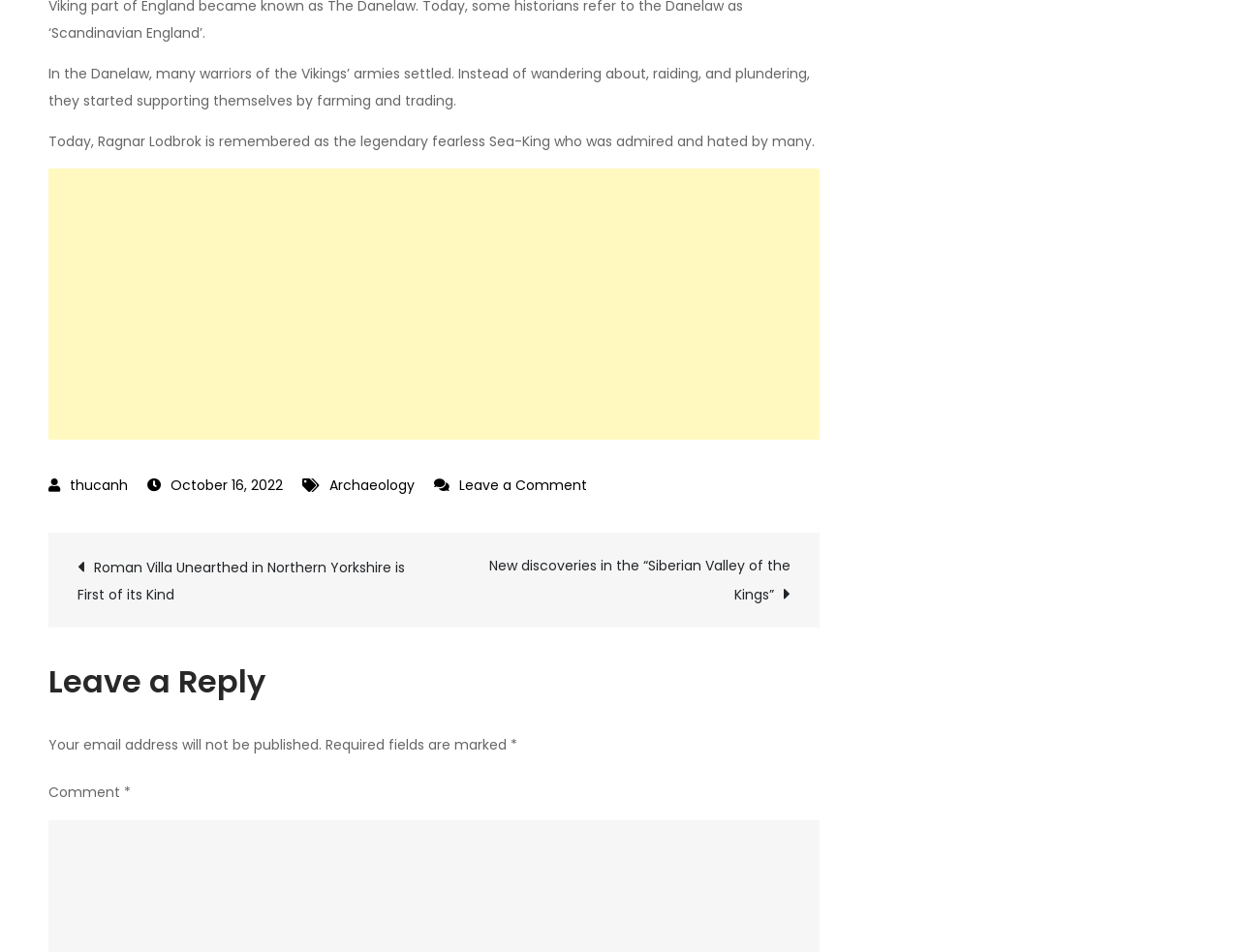Examine the screenshot and answer the question in as much detail as possible: What is the category of the post?

This answer can be obtained by looking at the link element with the text 'Archaeology', which is likely the category of the post.